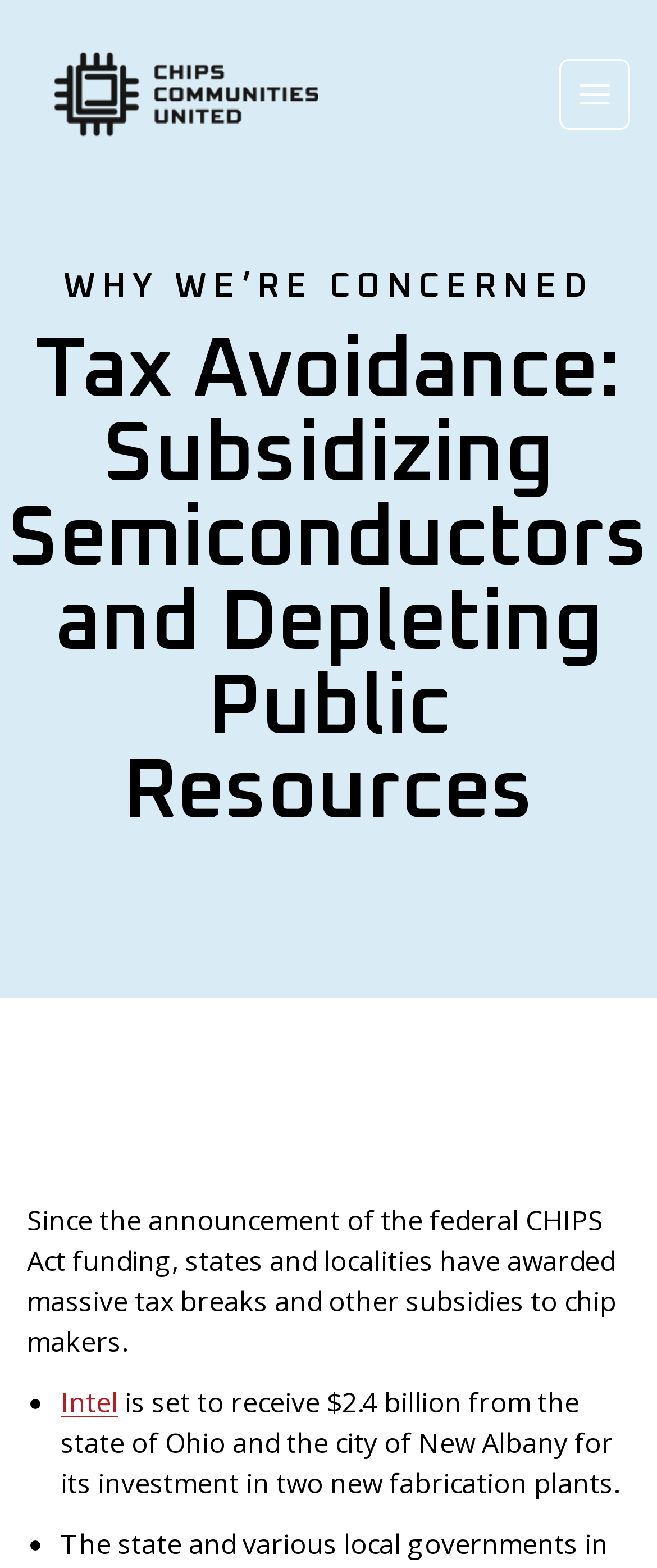Which company is mentioned as receiving a subsidy?
Respond to the question with a single word or phrase according to the image.

Intel